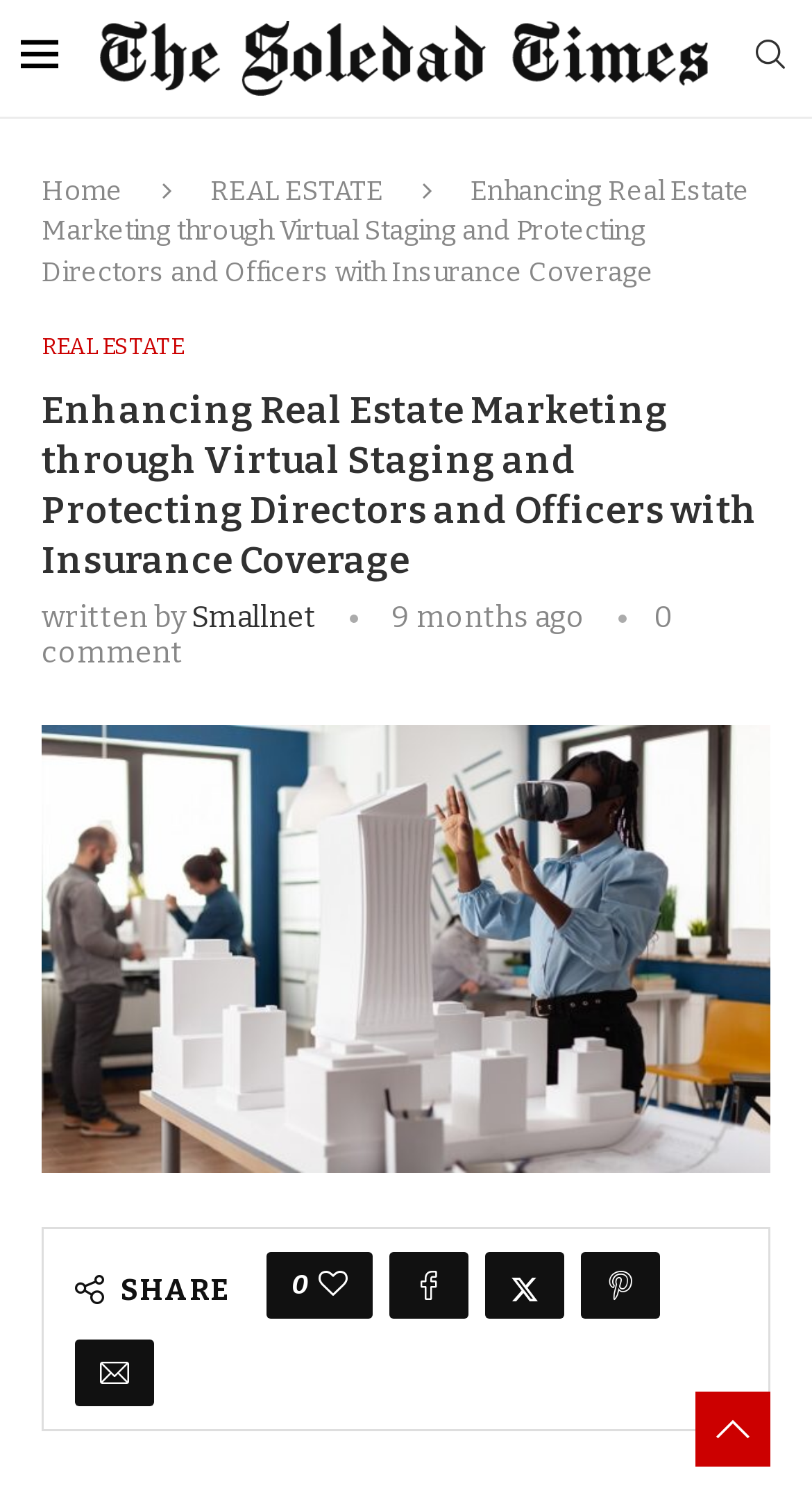Highlight the bounding box coordinates of the element that should be clicked to carry out the following instruction: "read about real estate". The coordinates must be given as four float numbers ranging from 0 to 1, i.e., [left, top, right, bottom].

[0.259, 0.117, 0.472, 0.138]